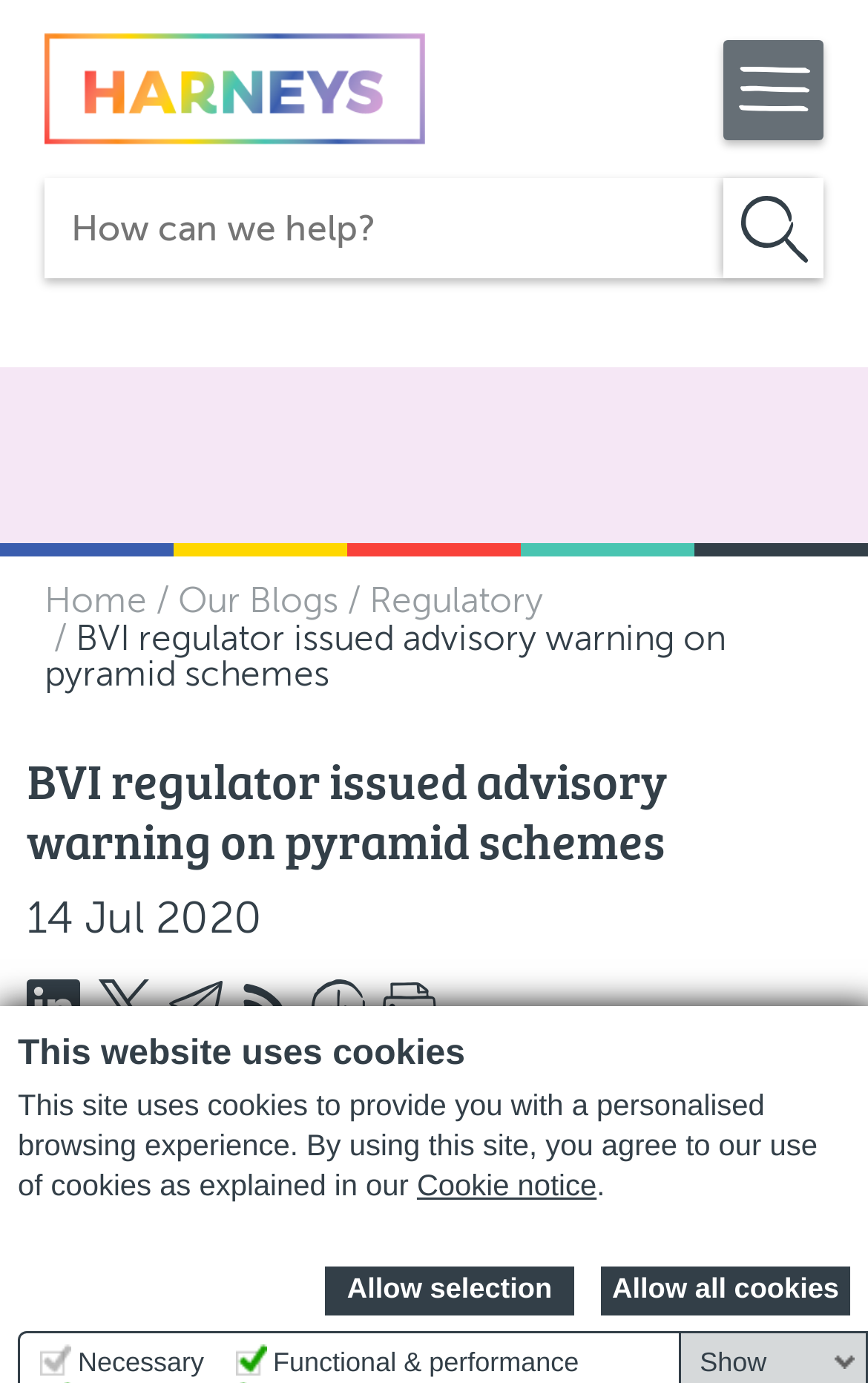Please identify the bounding box coordinates of the element's region that should be clicked to execute the following instruction: "Search for something". The bounding box coordinates must be four float numbers between 0 and 1, i.e., [left, top, right, bottom].

[0.051, 0.482, 0.949, 0.587]